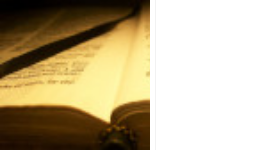Is the lighting in the scene warm?
From the screenshot, provide a brief answer in one word or phrase.

Yes